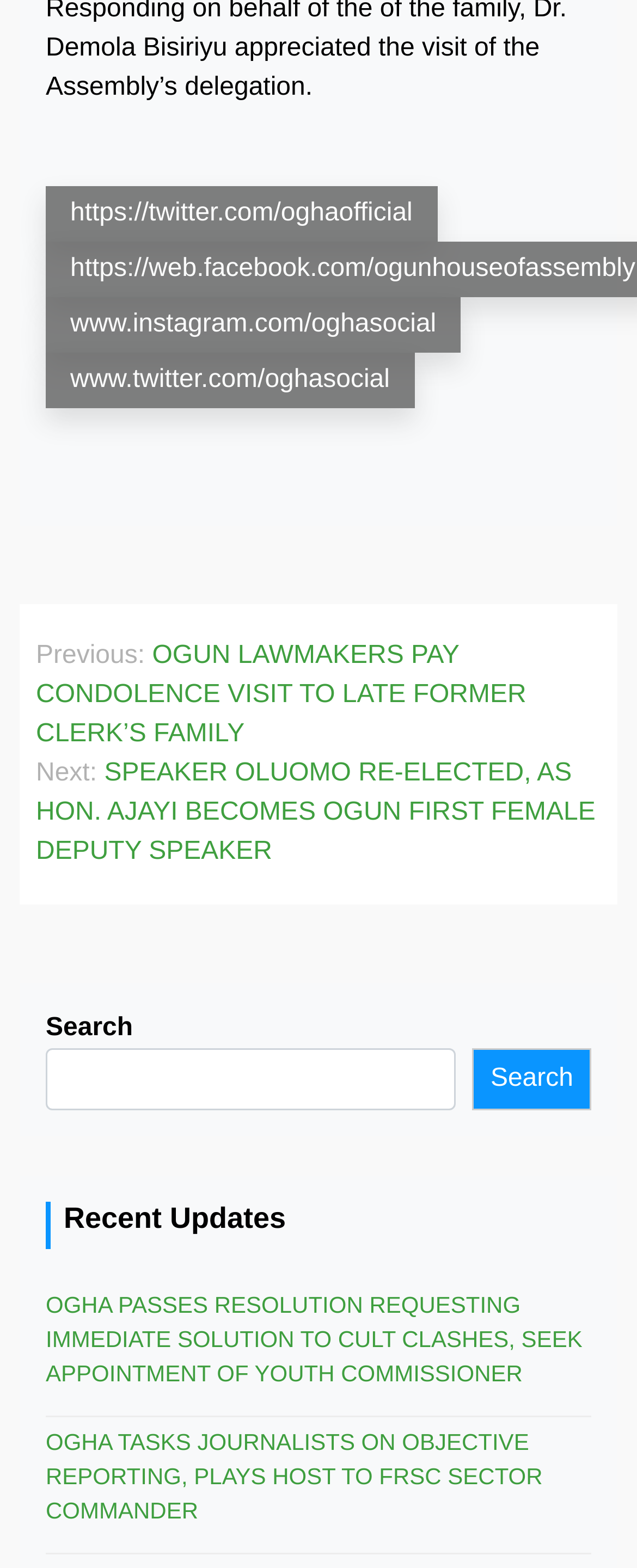Using the information in the image, could you please answer the following question in detail:
How many recent updates are listed?

I looked at the section with the heading 'Recent Updates' and found two links listed underneath, which I assume are the recent updates, so there are 2 recent updates listed.